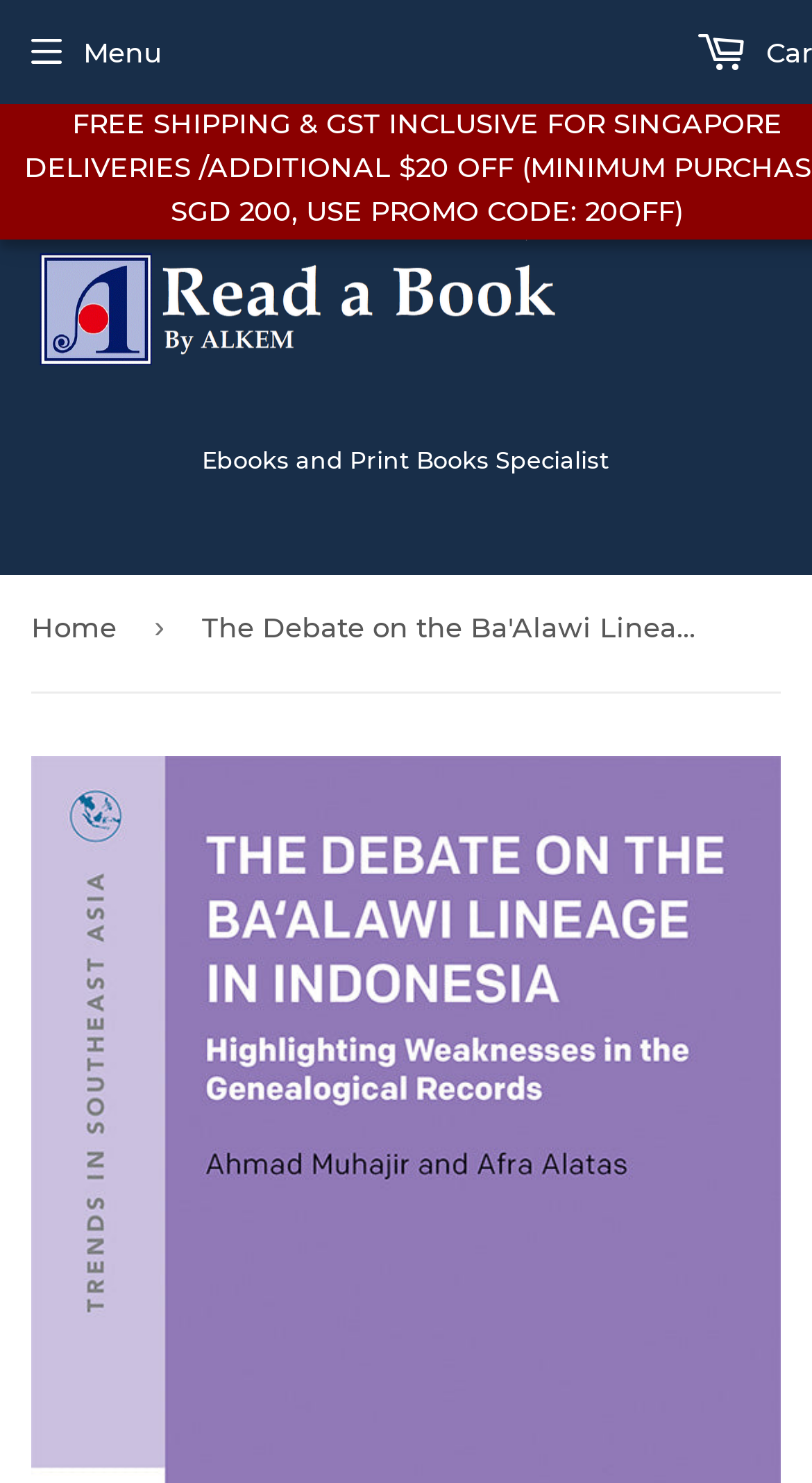What is the headline of the webpage?

THE DEBATE ON THE BA'ALAWI LINEAGE IN INDONESIA: HIGHLIGHTING WEAKNESSES IN THE GENEALOGICAL RECORDS